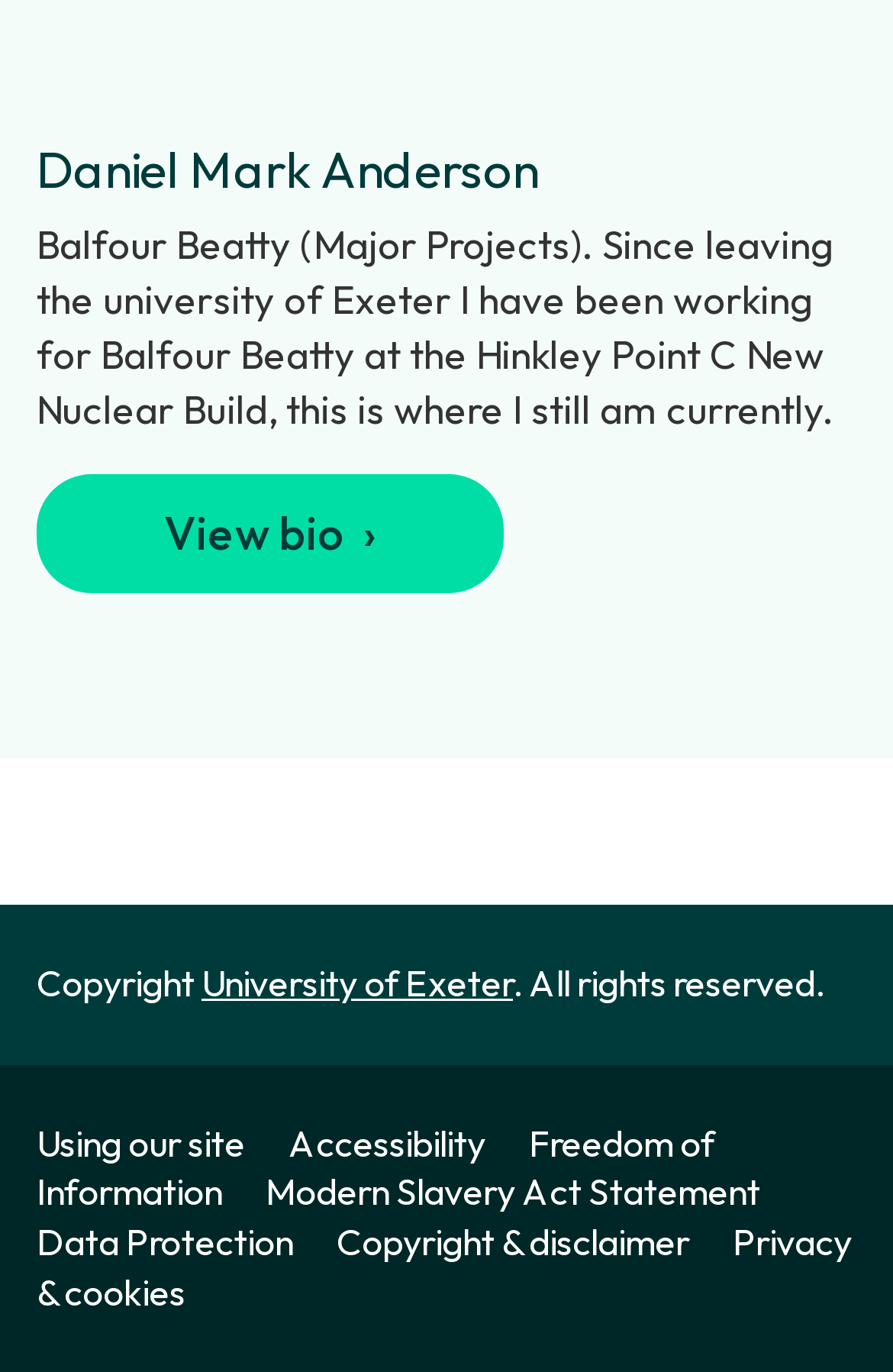Locate the bounding box coordinates of the area where you should click to accomplish the instruction: "Learn about Accessibility".

[0.323, 0.816, 0.585, 0.849]